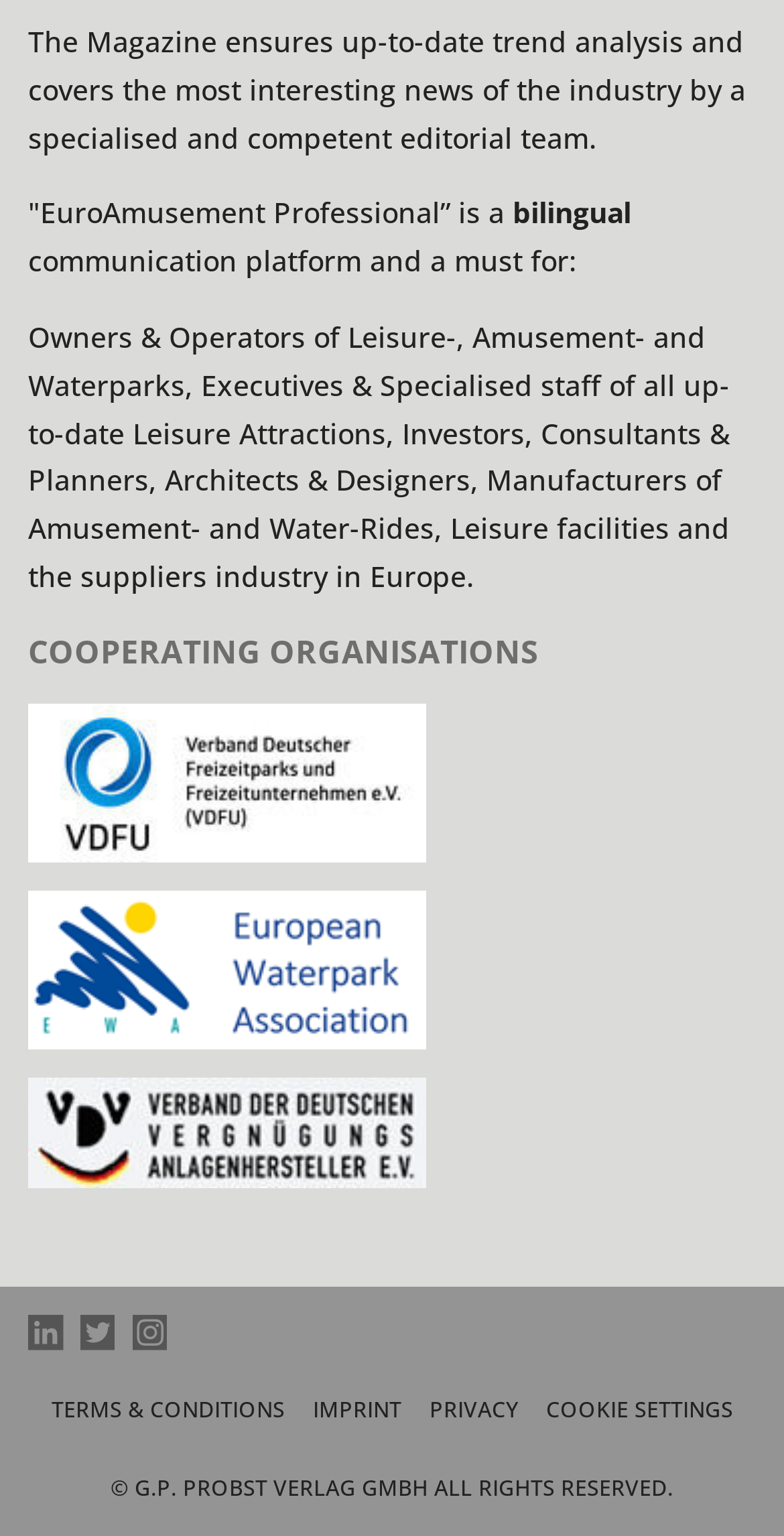Find and specify the bounding box coordinates that correspond to the clickable region for the instruction: "view the imprint".

[0.381, 0.907, 0.529, 0.93]